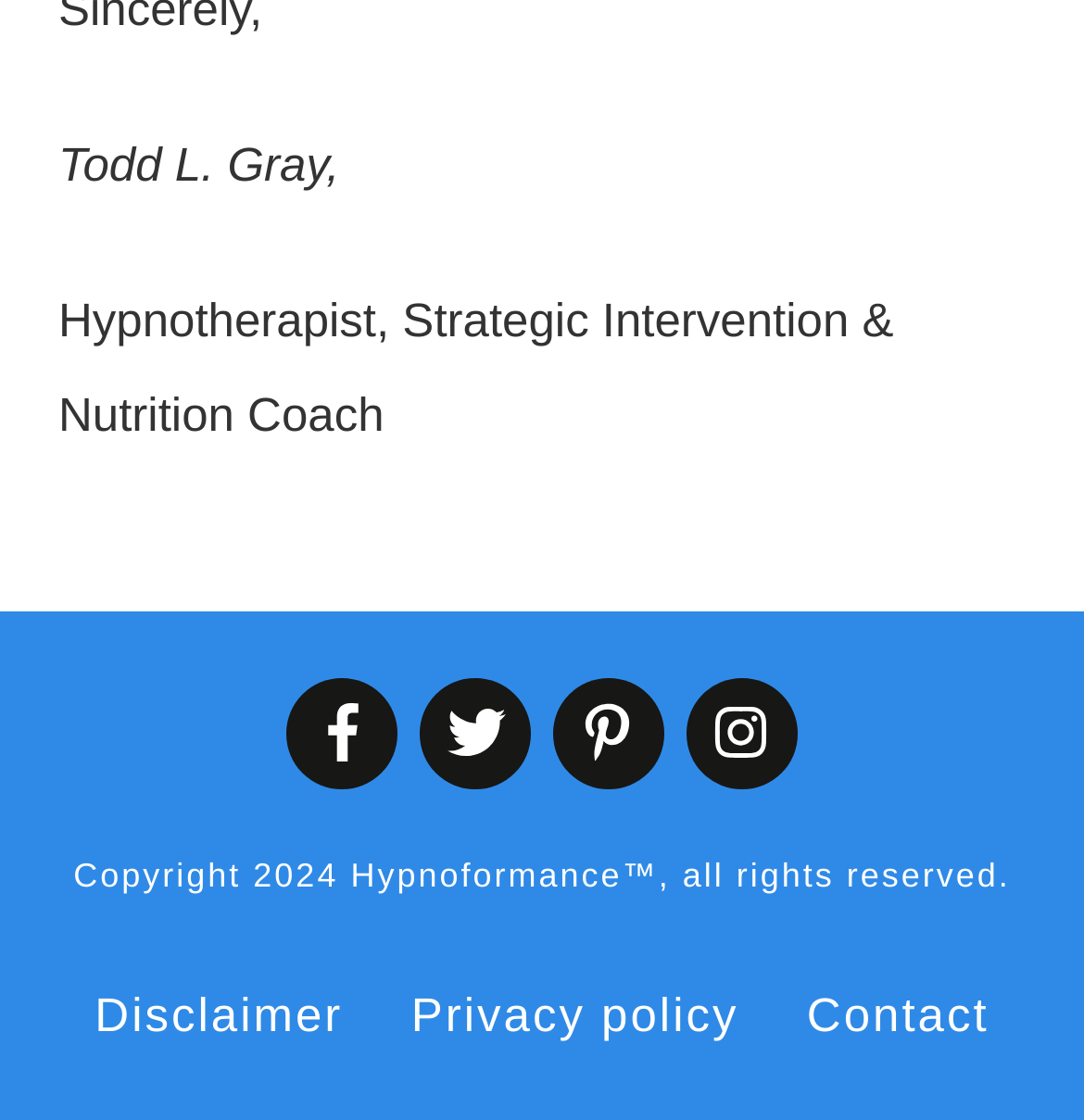Please answer the following question using a single word or phrase: 
How many images are present in the middle section of the webpage?

4